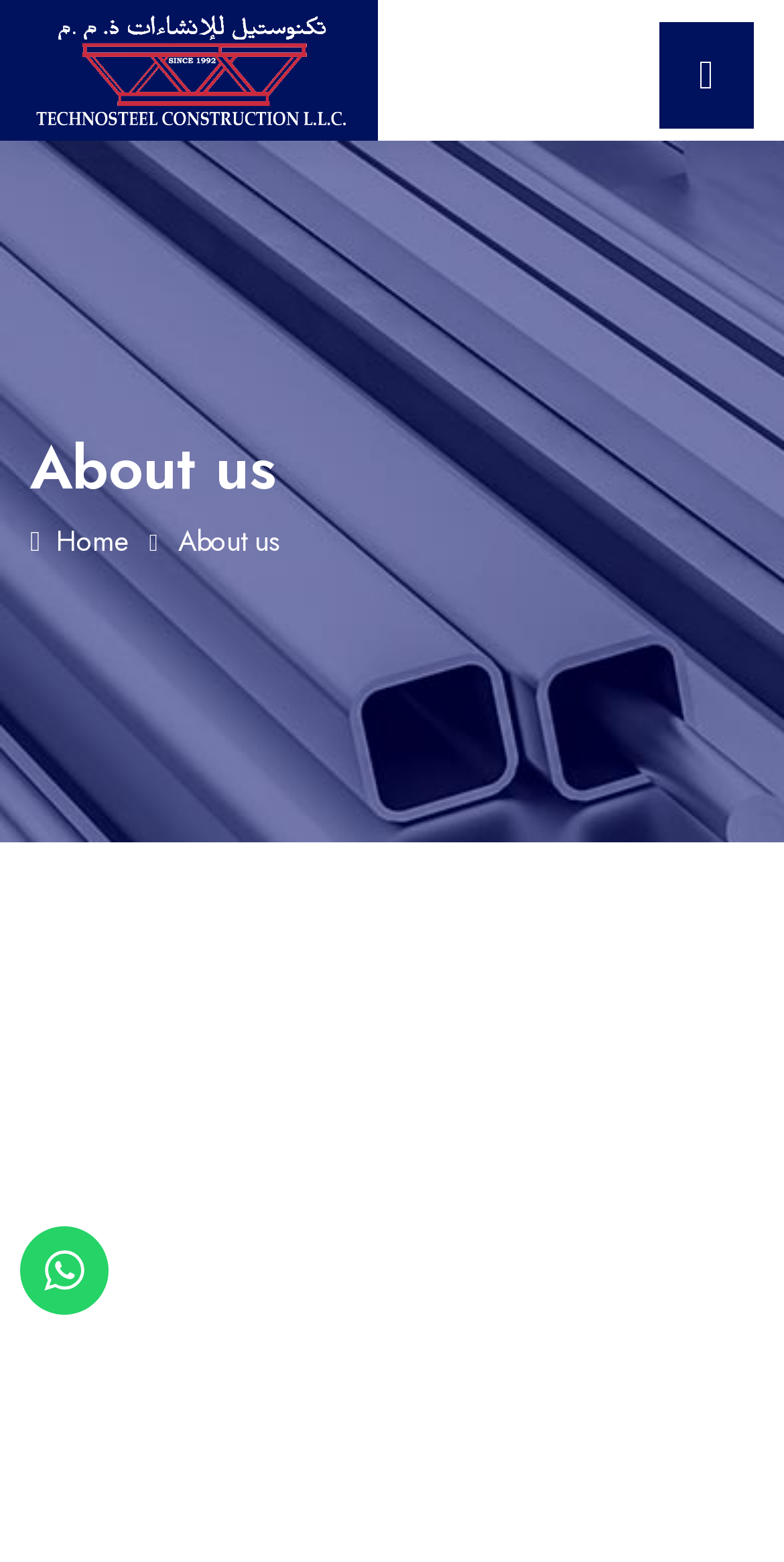Bounding box coordinates are specified in the format (top-left x, top-left y, bottom-right x, bottom-right y). All values are floating point numbers bounded between 0 and 1. Please provide the bounding box coordinate of the region this sentence describes: alt="architeck"

[0.0, 0.0, 0.482, 0.09]